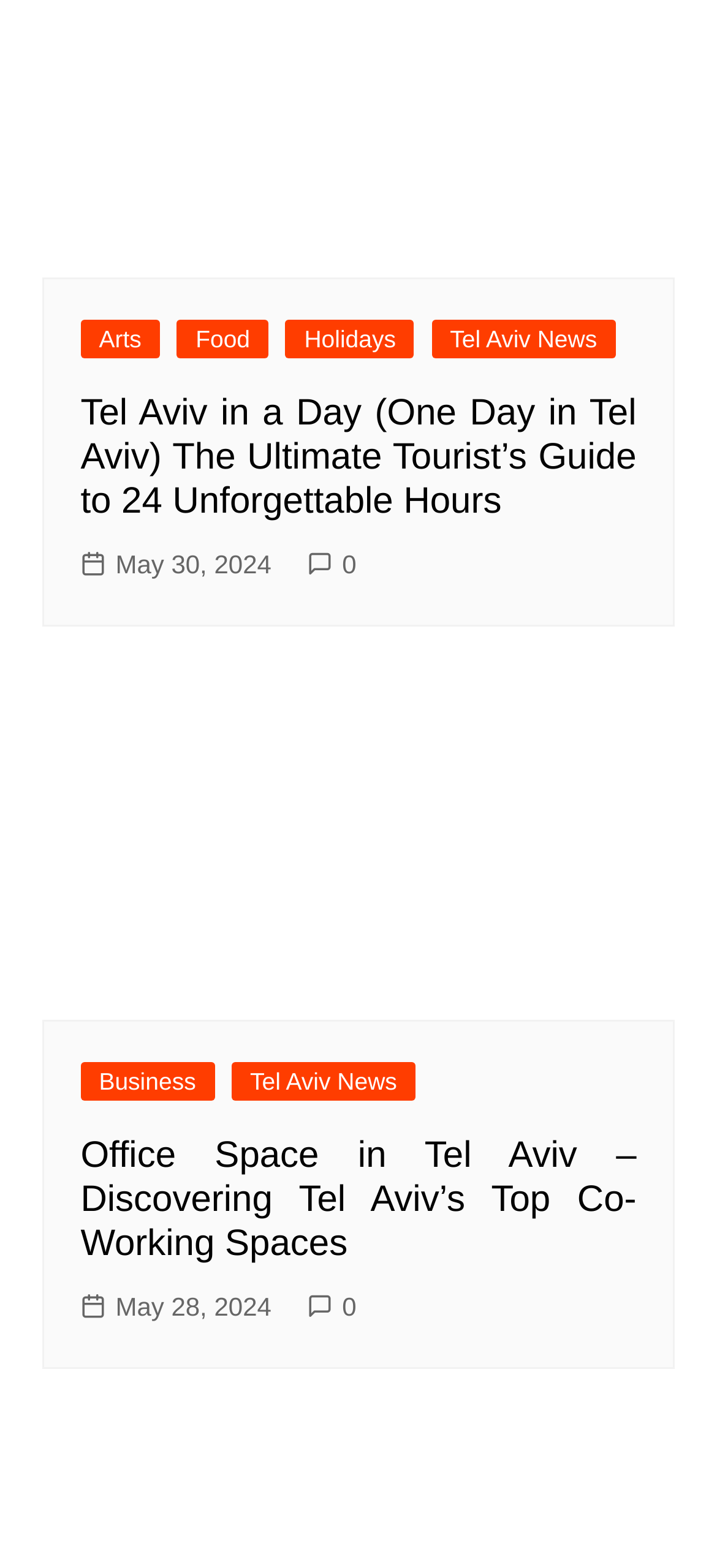Please respond to the question using a single word or phrase:
What is the topic of the second article?

Office Space in Tel Aviv